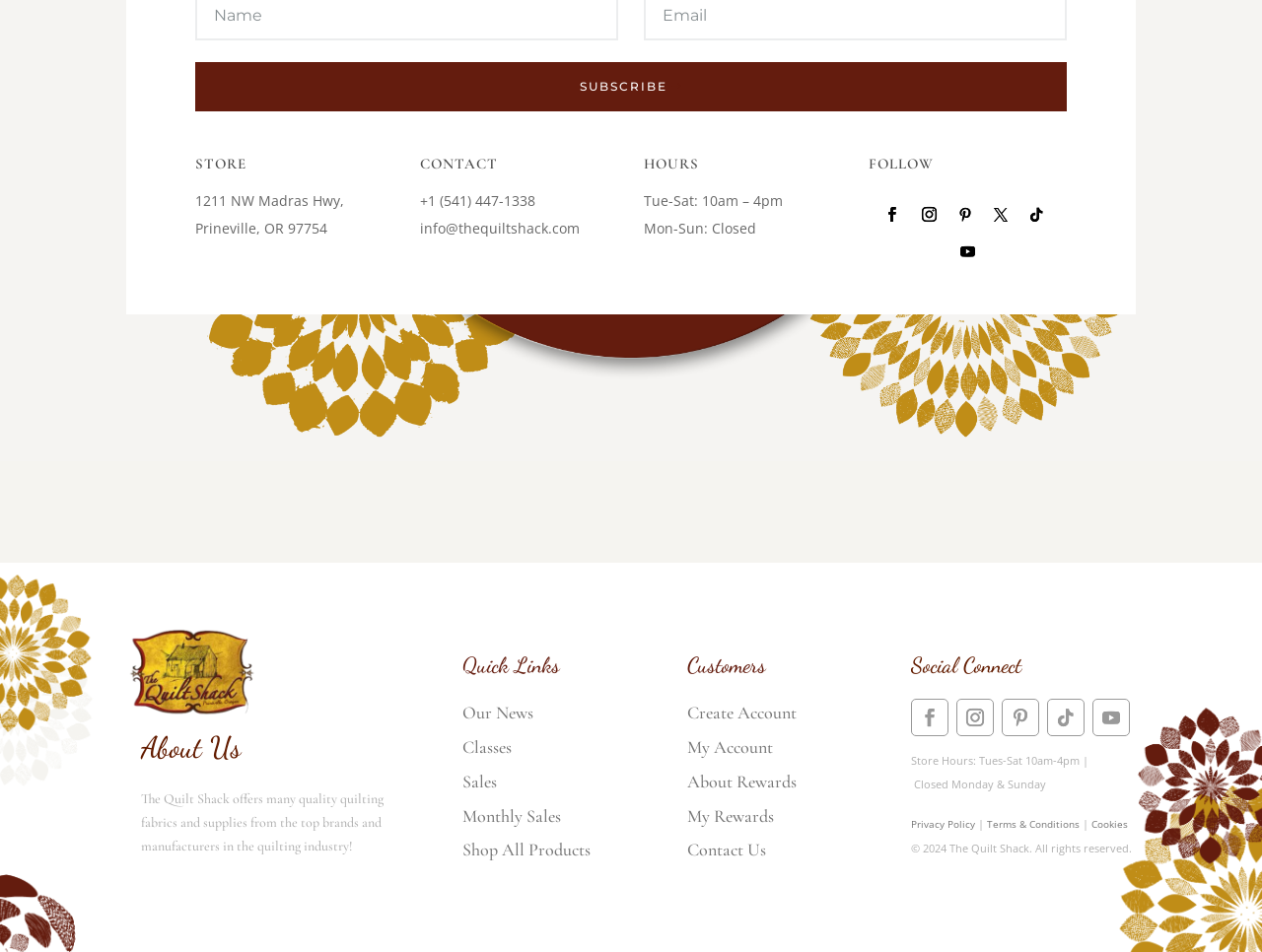Please provide a one-word or short phrase answer to the question:
What is the phone number of the store?

+1 (541) 447-1338